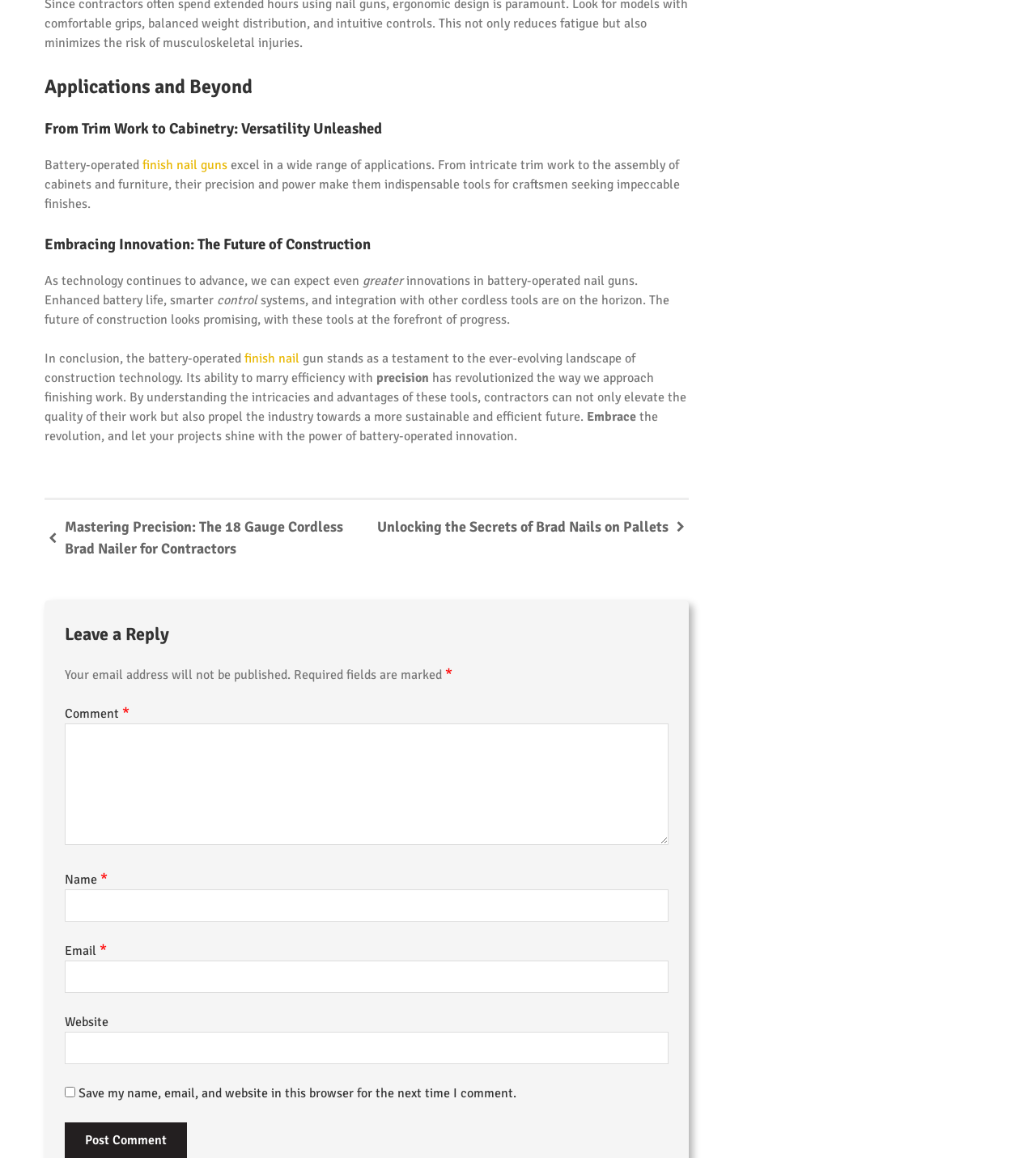What is the focus of the webpage?
Please use the image to provide a one-word or short phrase answer.

Construction technology